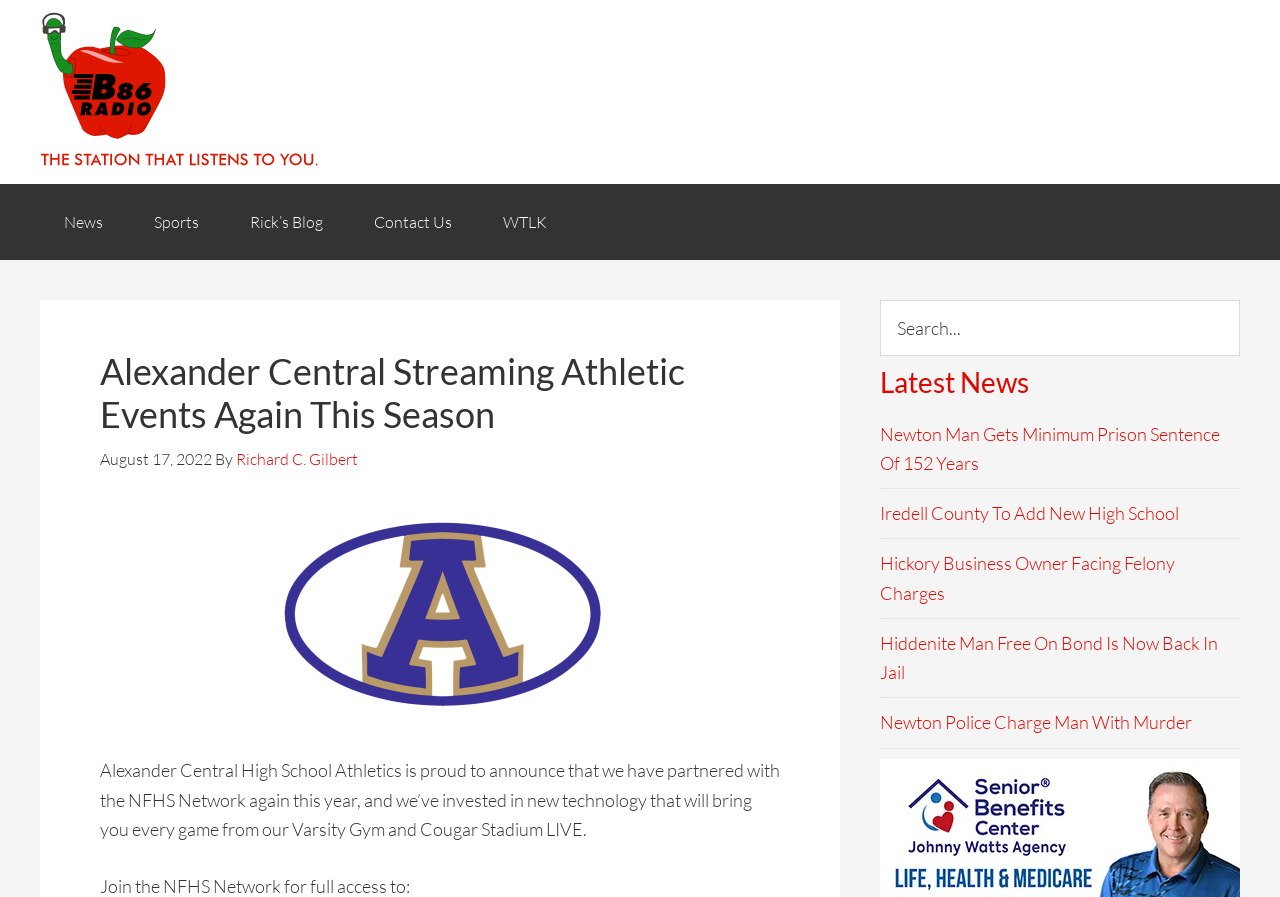What is the name of the high school?
Using the image, respond with a single word or phrase.

Alexander Central High School